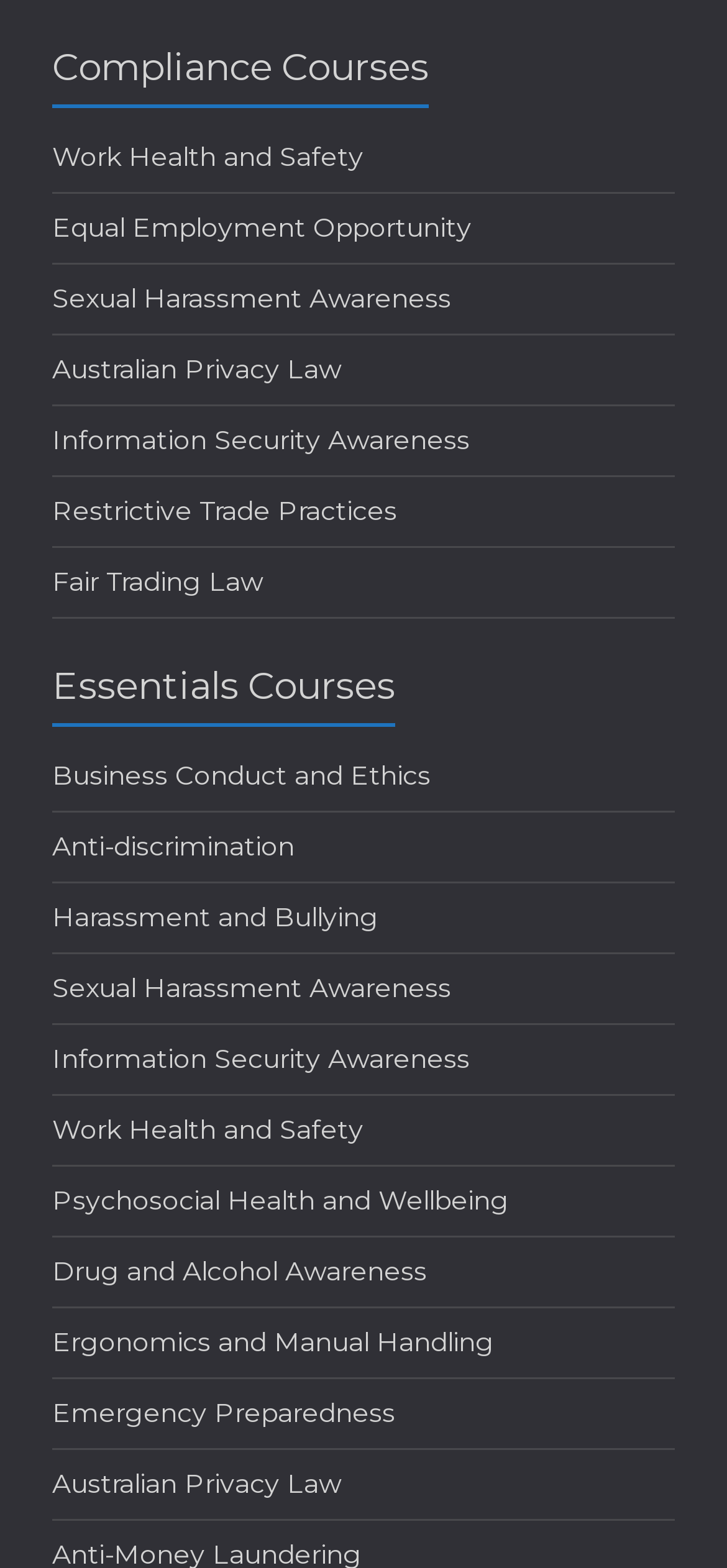What is the last course listed?
Please look at the screenshot and answer in one word or a short phrase.

Emergency Preparedness